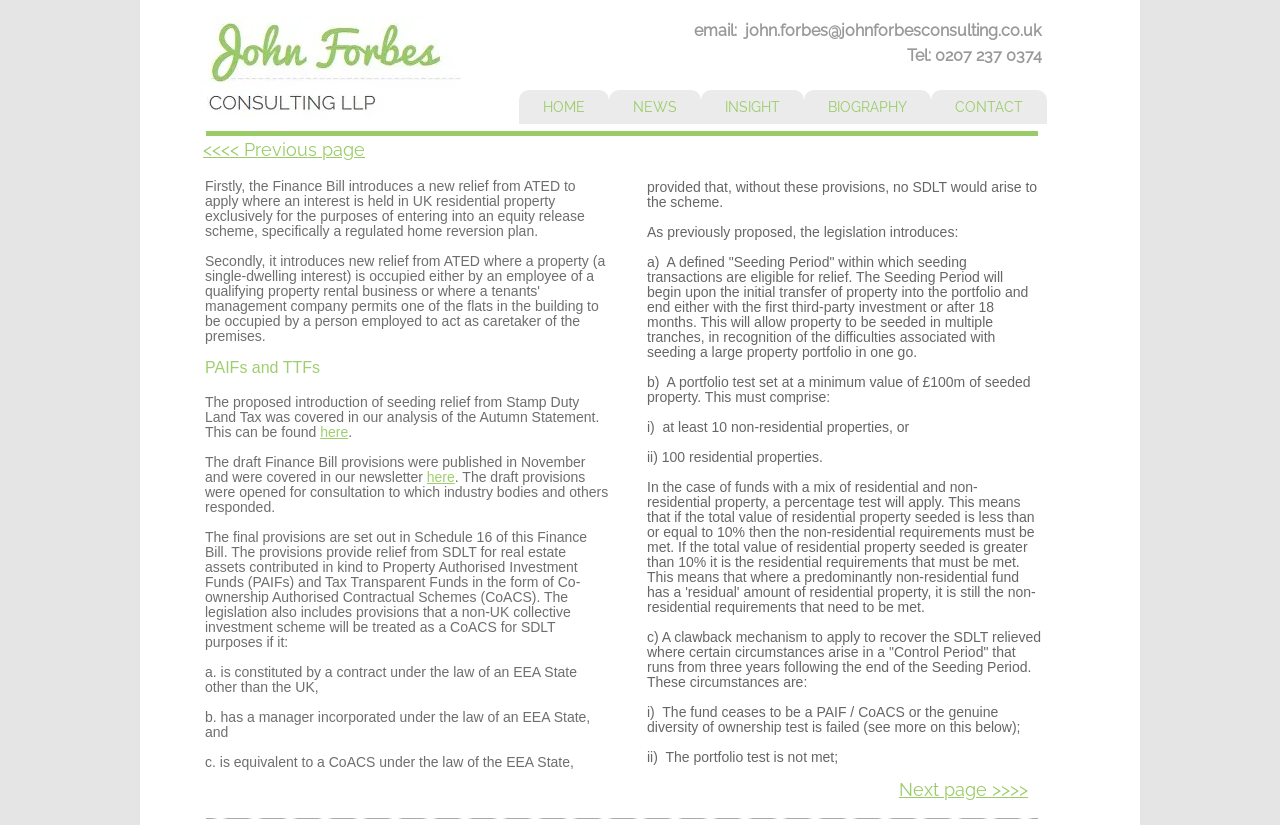Please provide a comprehensive response to the question based on the details in the image: What is the phone number?

I found the phone number by looking at the static text element with the content 'Tel: 0207 237 0374' located at the top of the webpage.